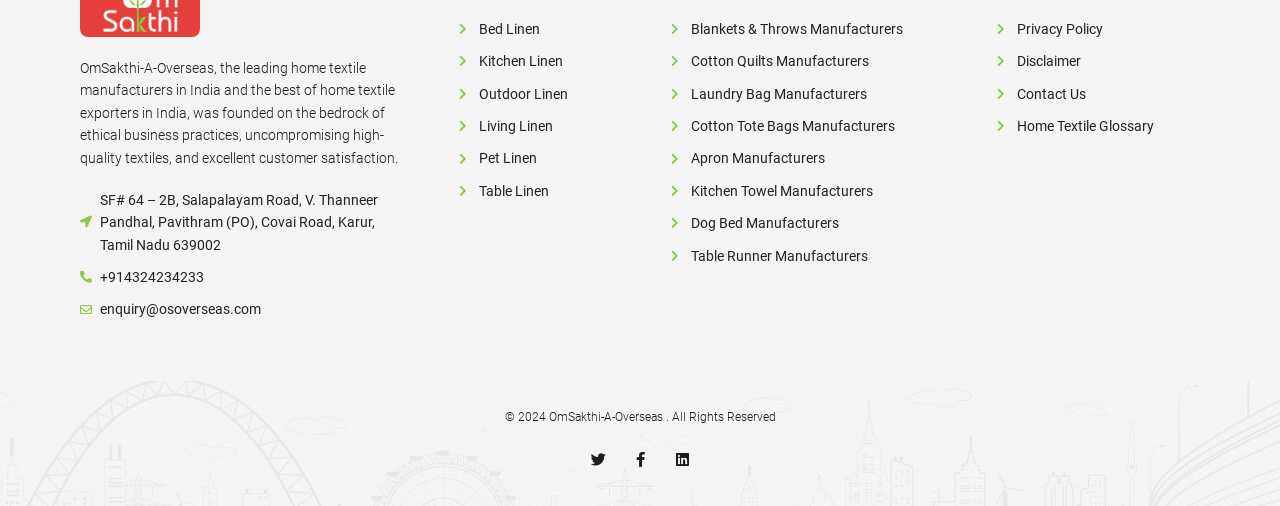What is the company's email address?
We need a detailed and exhaustive answer to the question. Please elaborate.

The company's email address is provided as a link element, which is located below the company's contact number.